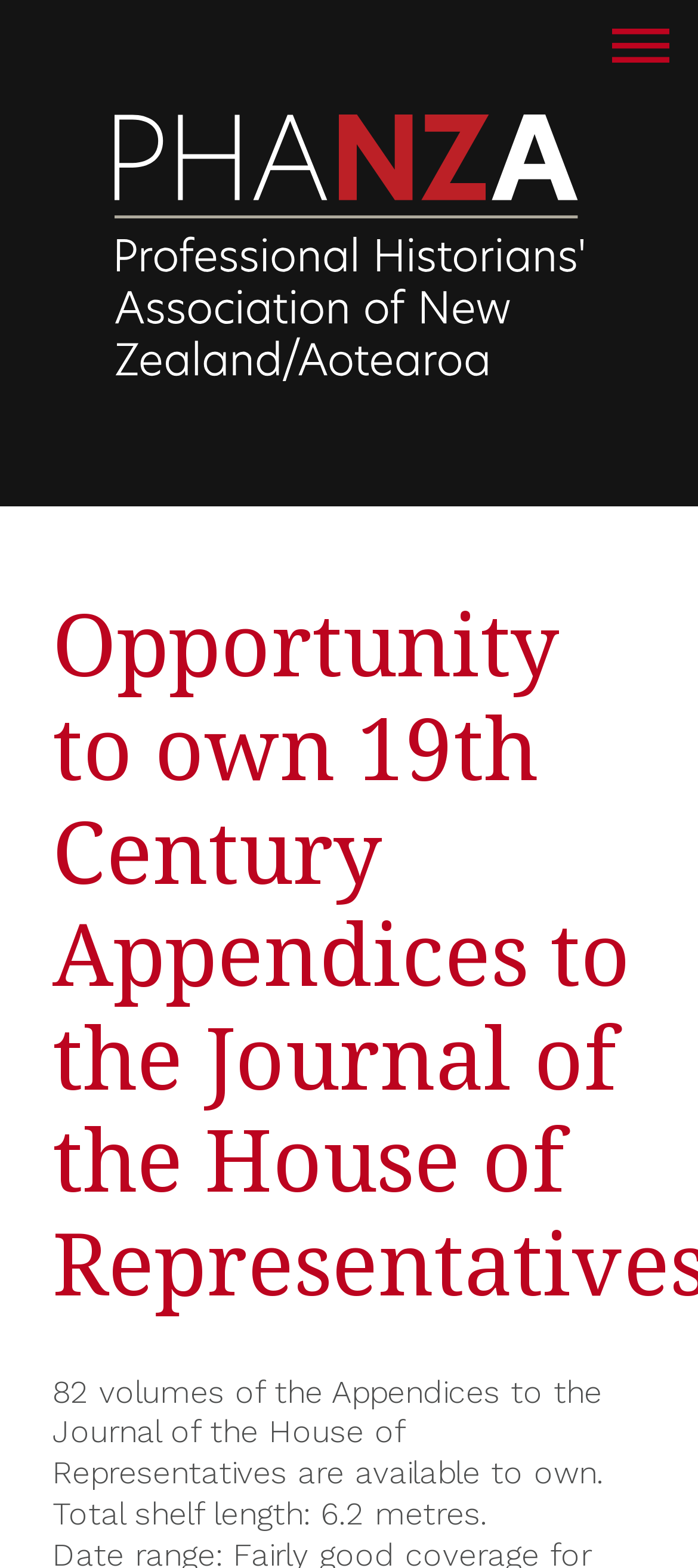Given the element description alt="menu open icon", specify the bounding box coordinates of the corresponding UI element in the format (top-left x, top-left y, bottom-right x, bottom-right y). All values must be between 0 and 1.

[0.877, 0.018, 0.959, 0.055]